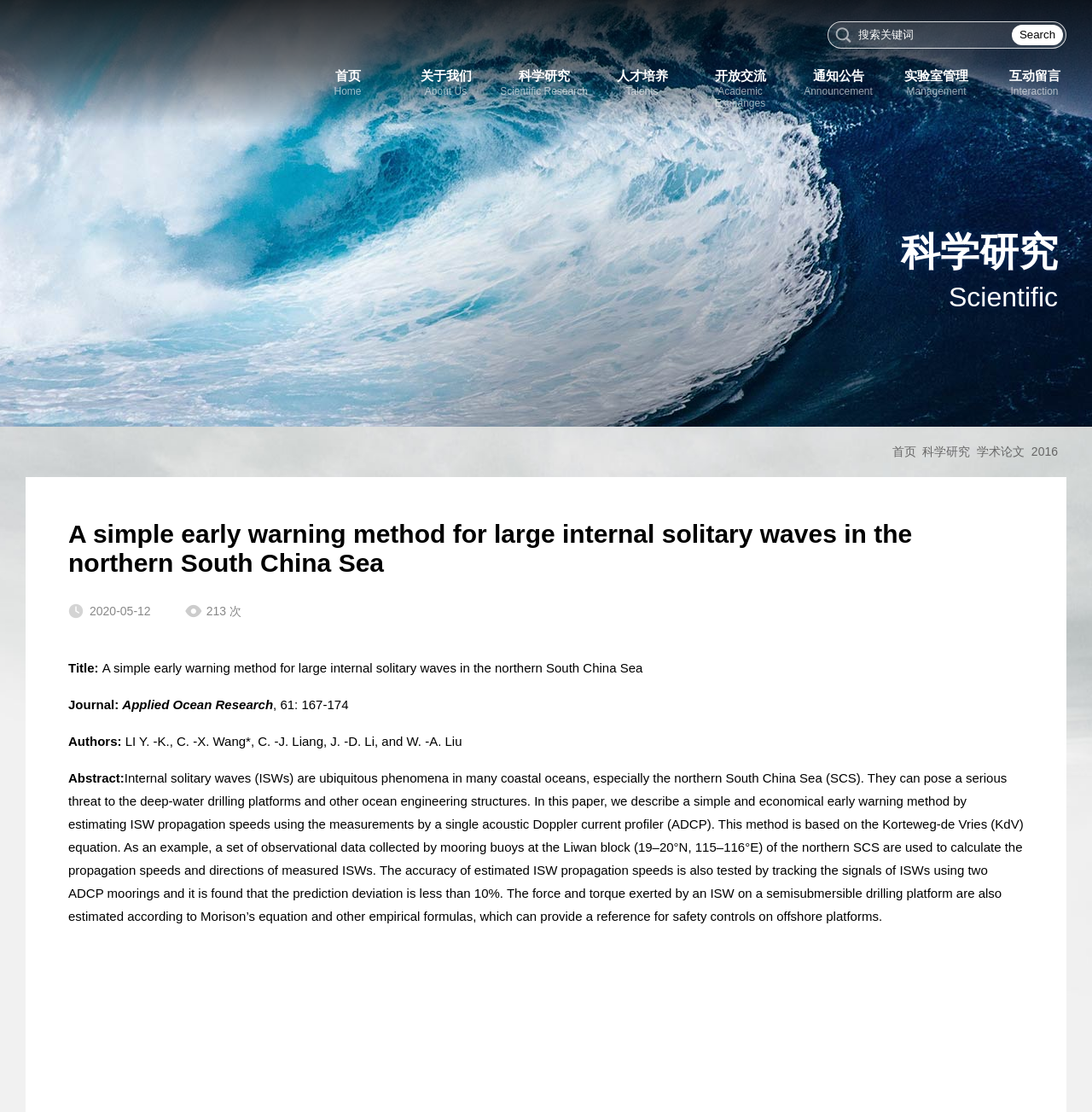Provide the bounding box coordinates of the area you need to click to execute the following instruction: "Read the abstract of the research paper".

[0.062, 0.693, 0.937, 0.831]